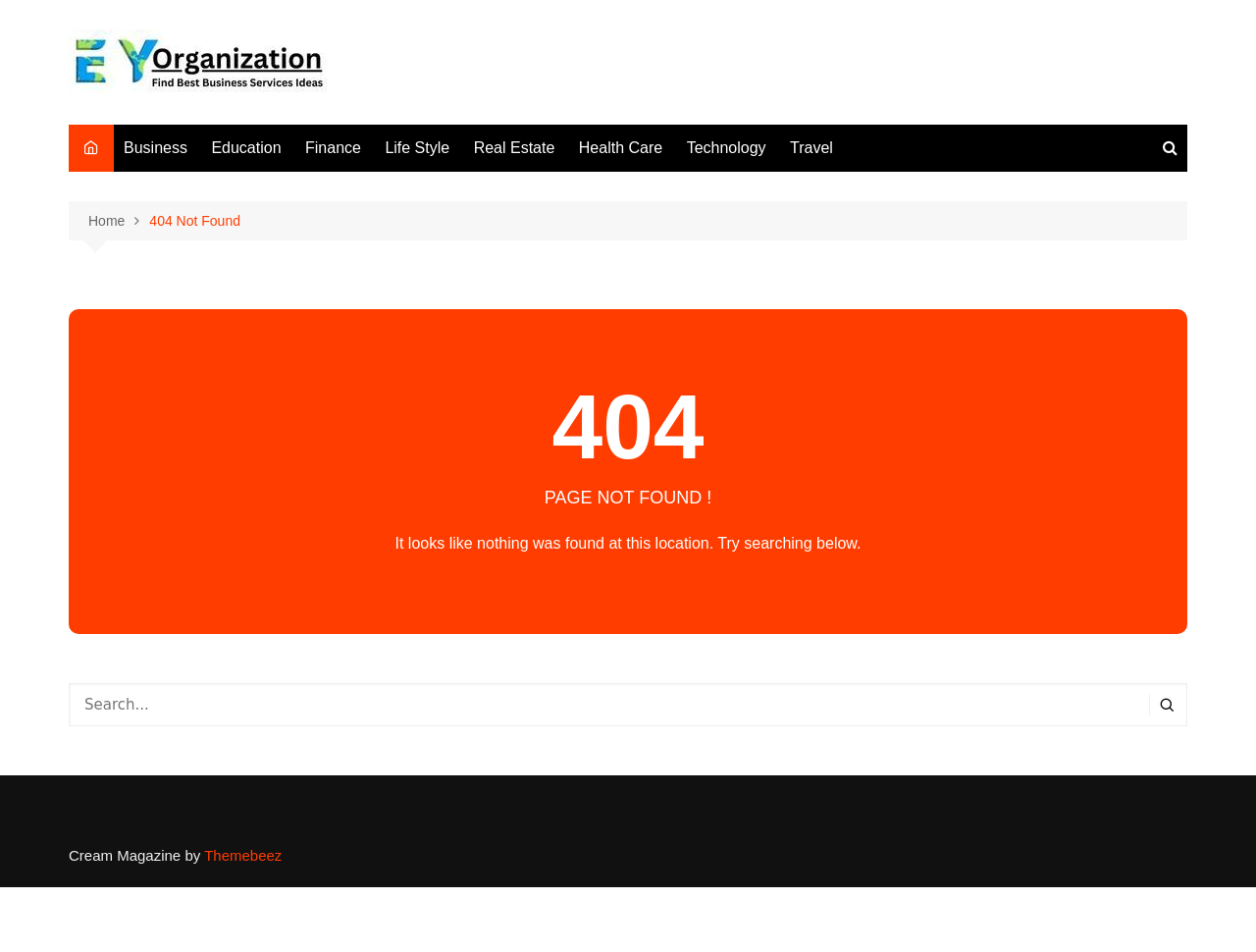Specify the bounding box coordinates of the area that needs to be clicked to achieve the following instruction: "go to Home page".

[0.07, 0.221, 0.119, 0.244]